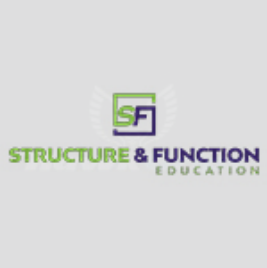Answer the following inquiry with a single word or phrase:
What is the purpose of the slideshow presentation?

Highlighting gold sponsors